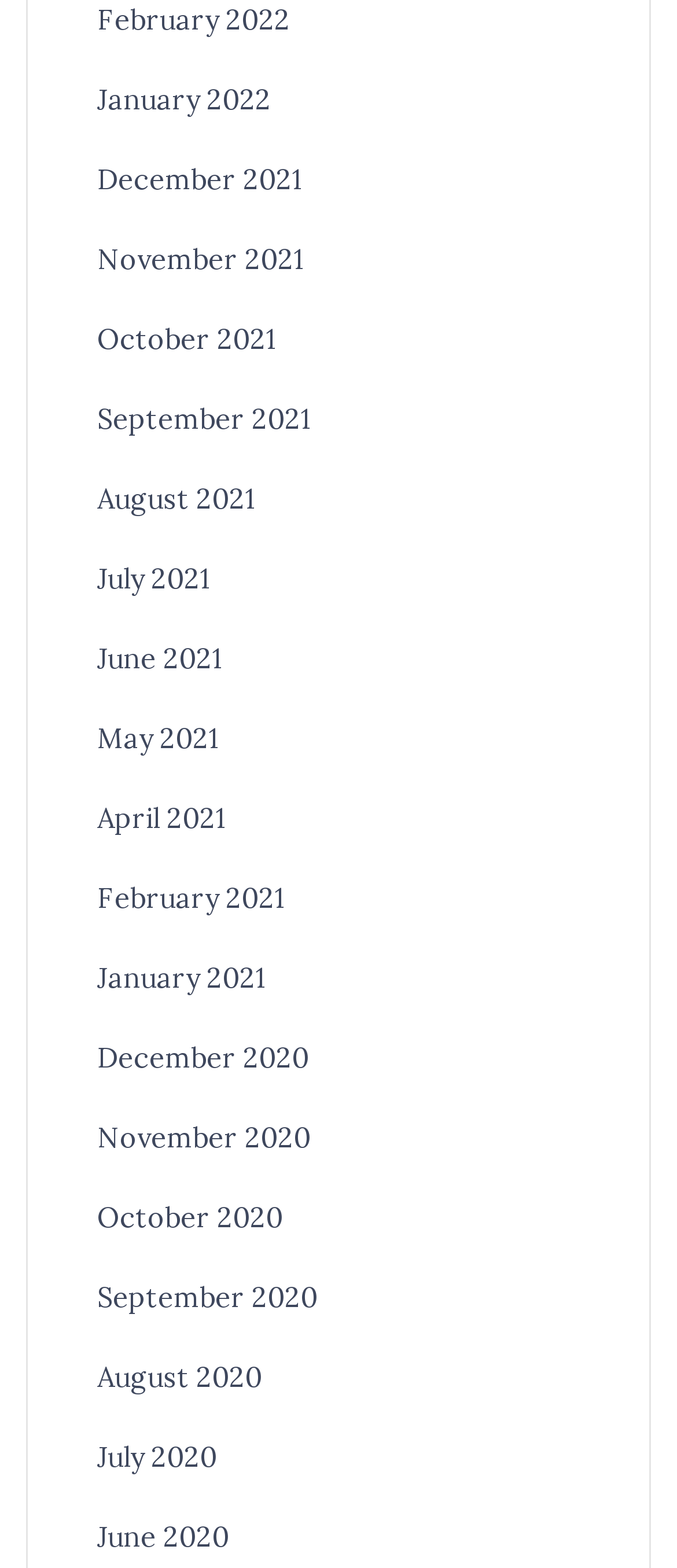How many months are listed?
Please elaborate on the answer to the question with detailed information.

I counted the number of links on the webpage, each representing a month, and found 18 links ranging from February 2022 to June 2020.